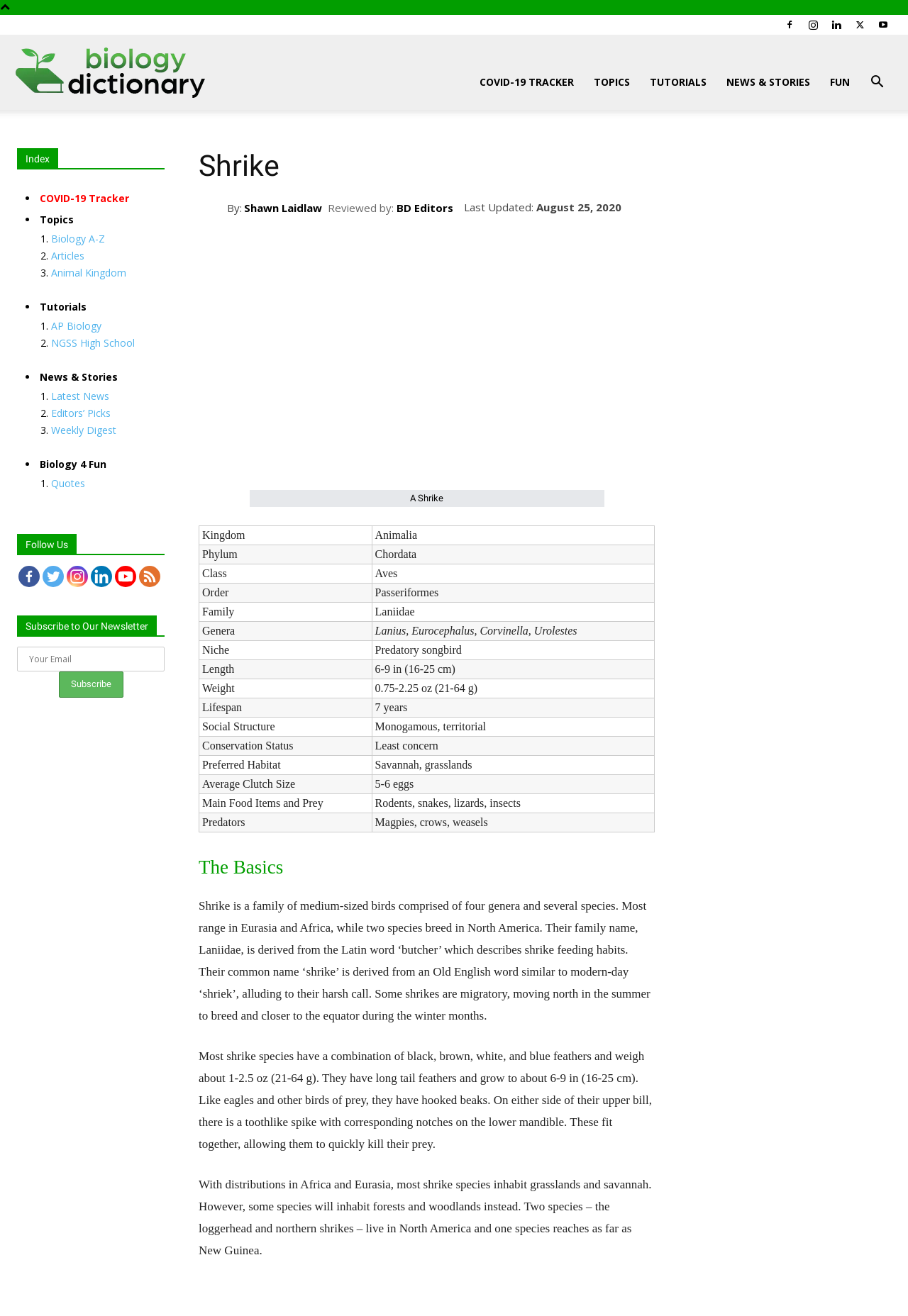Find the bounding box coordinates for the area you need to click to carry out the instruction: "Search for something". The coordinates should be four float numbers between 0 and 1, indicated as [left, top, right, bottom].

[0.947, 0.058, 0.984, 0.068]